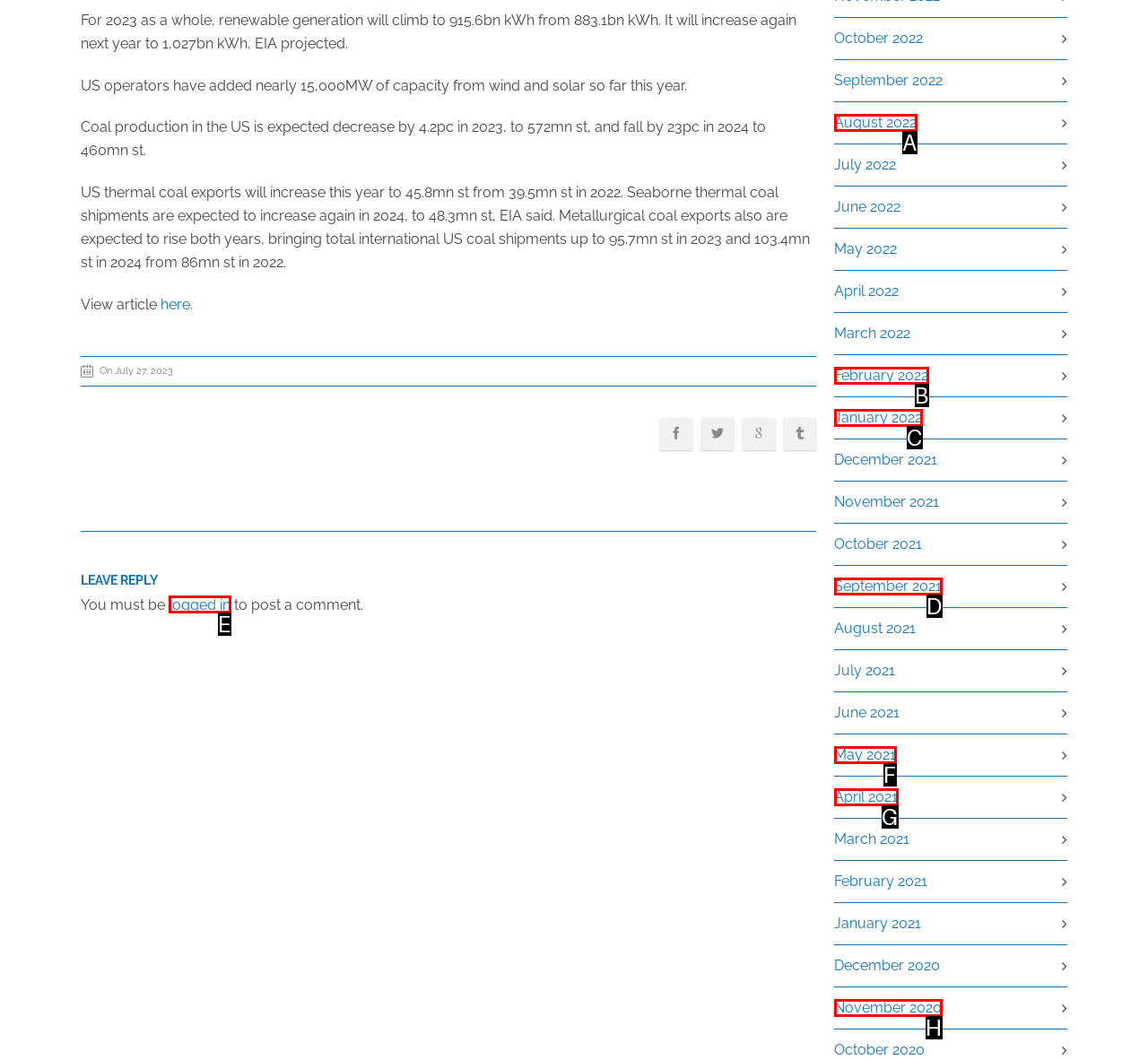Which lettered option should be clicked to perform the following task: Click the 'Submit' button
Respond with the letter of the appropriate option.

None